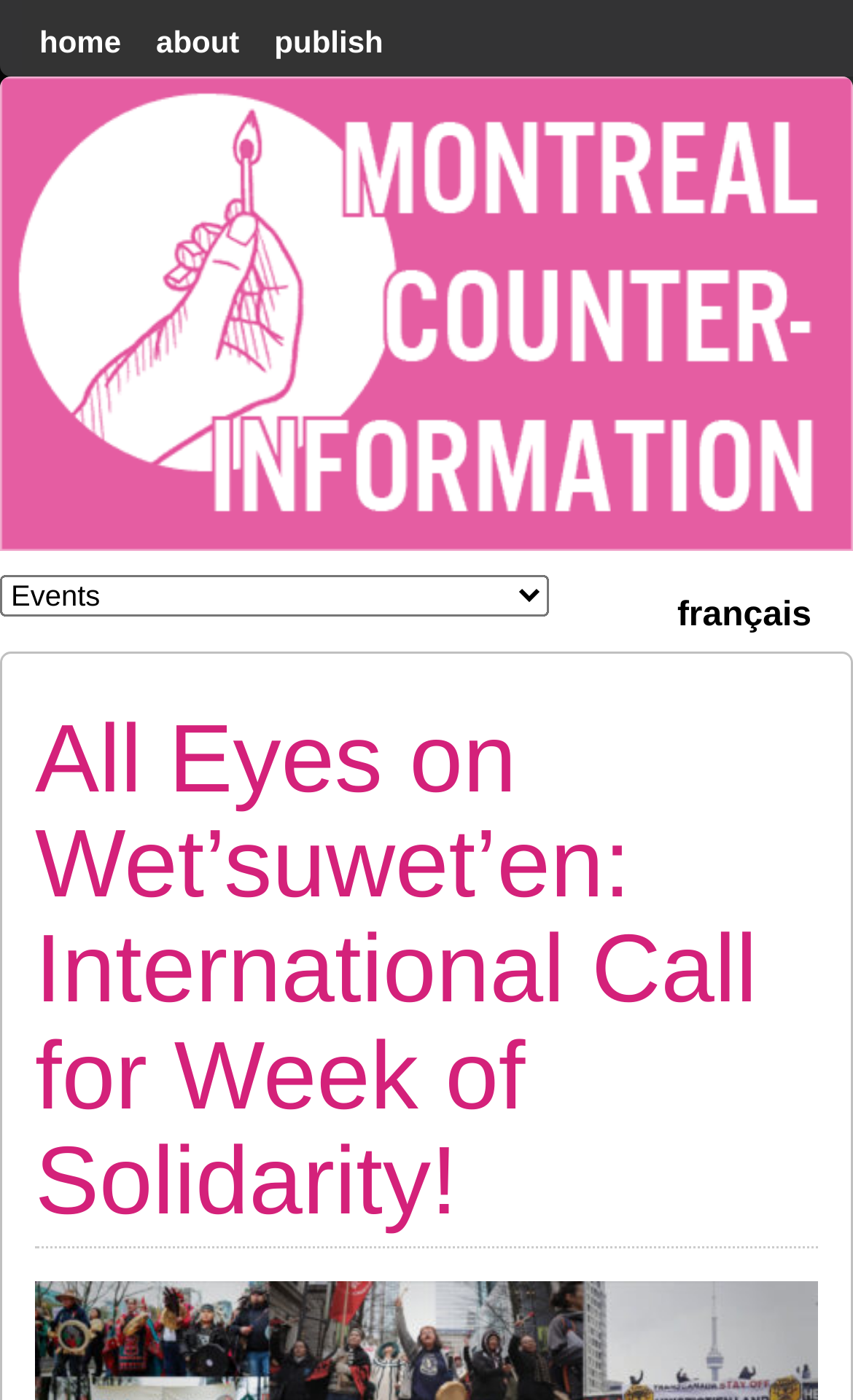Determine the bounding box for the HTML element described here: "Publish". The coordinates should be given as [left, top, right, bottom] with each number being a float between 0 and 1.

[0.301, 0.0, 0.47, 0.055]